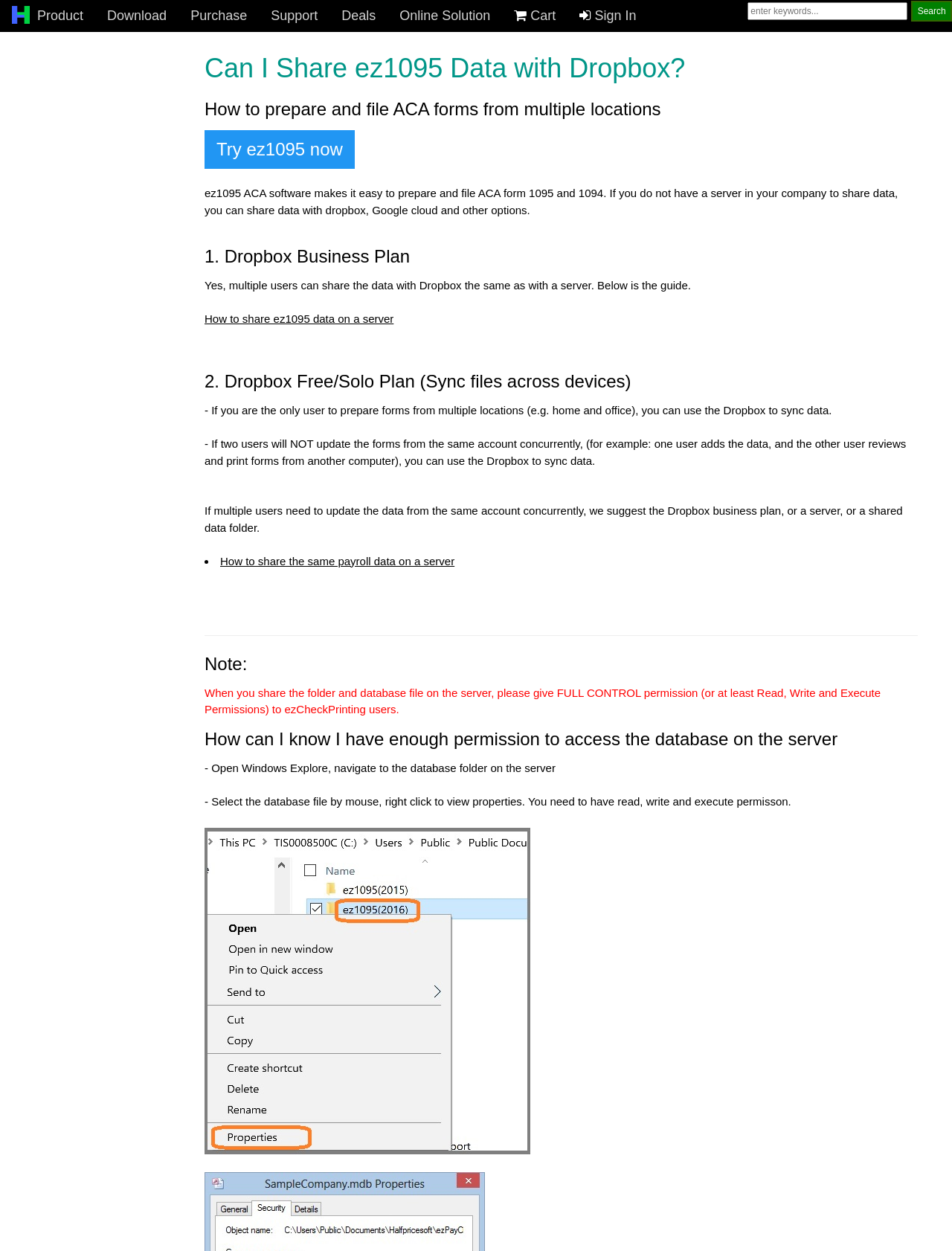Show the bounding box coordinates of the region that should be clicked to follow the instruction: "Download ez1095 software."

[0.012, 0.212, 0.183, 0.235]